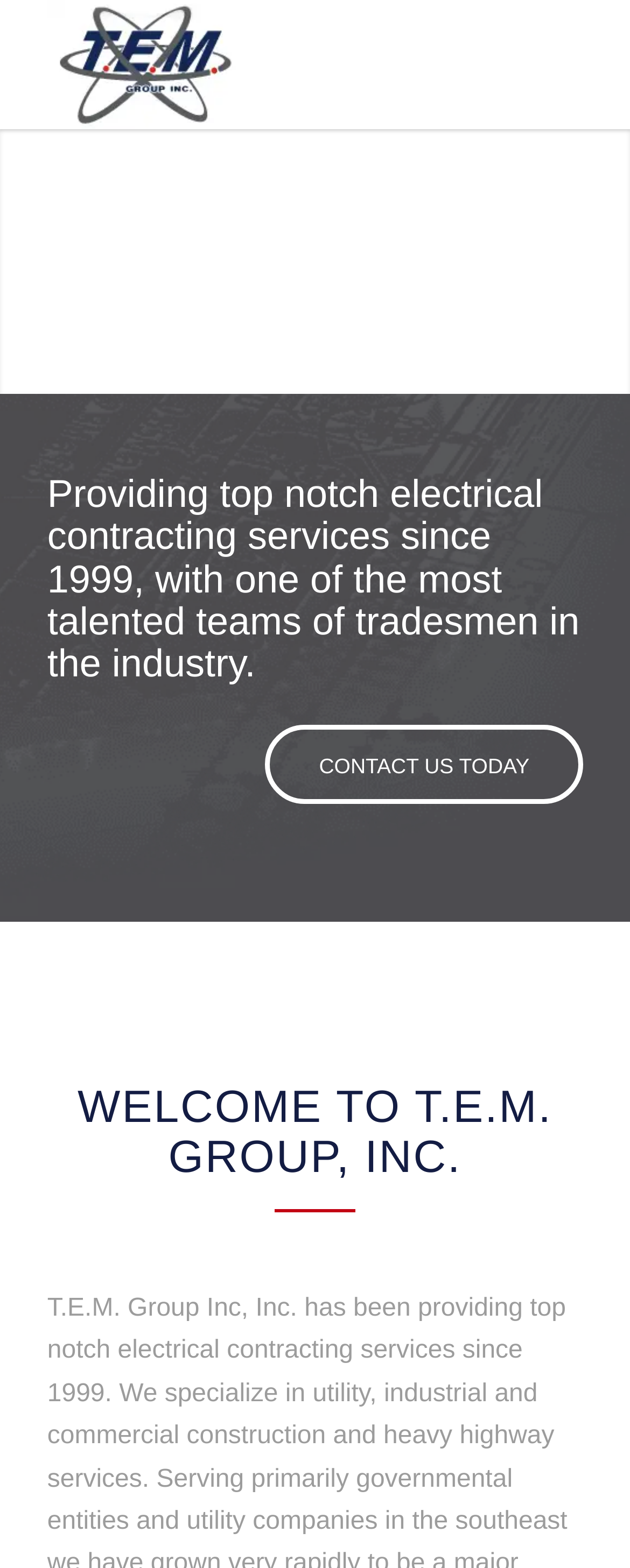Identify the bounding box coordinates of the region that needs to be clicked to carry out this instruction: "Click on the company logo". Provide these coordinates as four float numbers ranging from 0 to 1, i.e., [left, top, right, bottom].

[0.075, 0.0, 0.379, 0.082]